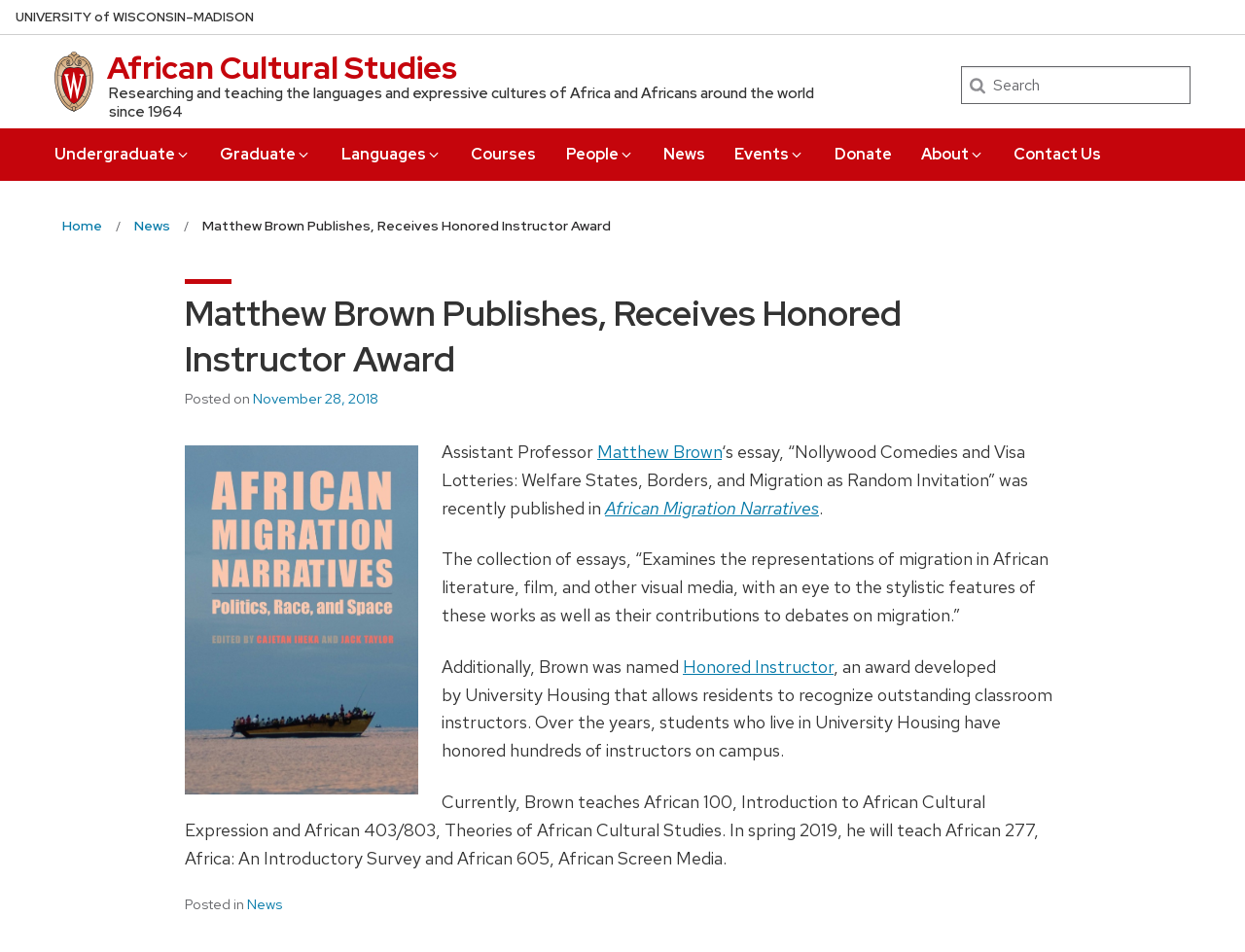What is the name of the university mentioned on the webpage?
Based on the image, please offer an in-depth response to the question.

I found the answer by looking at the top section of the webpage, where it displays the university's logo and name, 'University of Wisconsin Madison'.